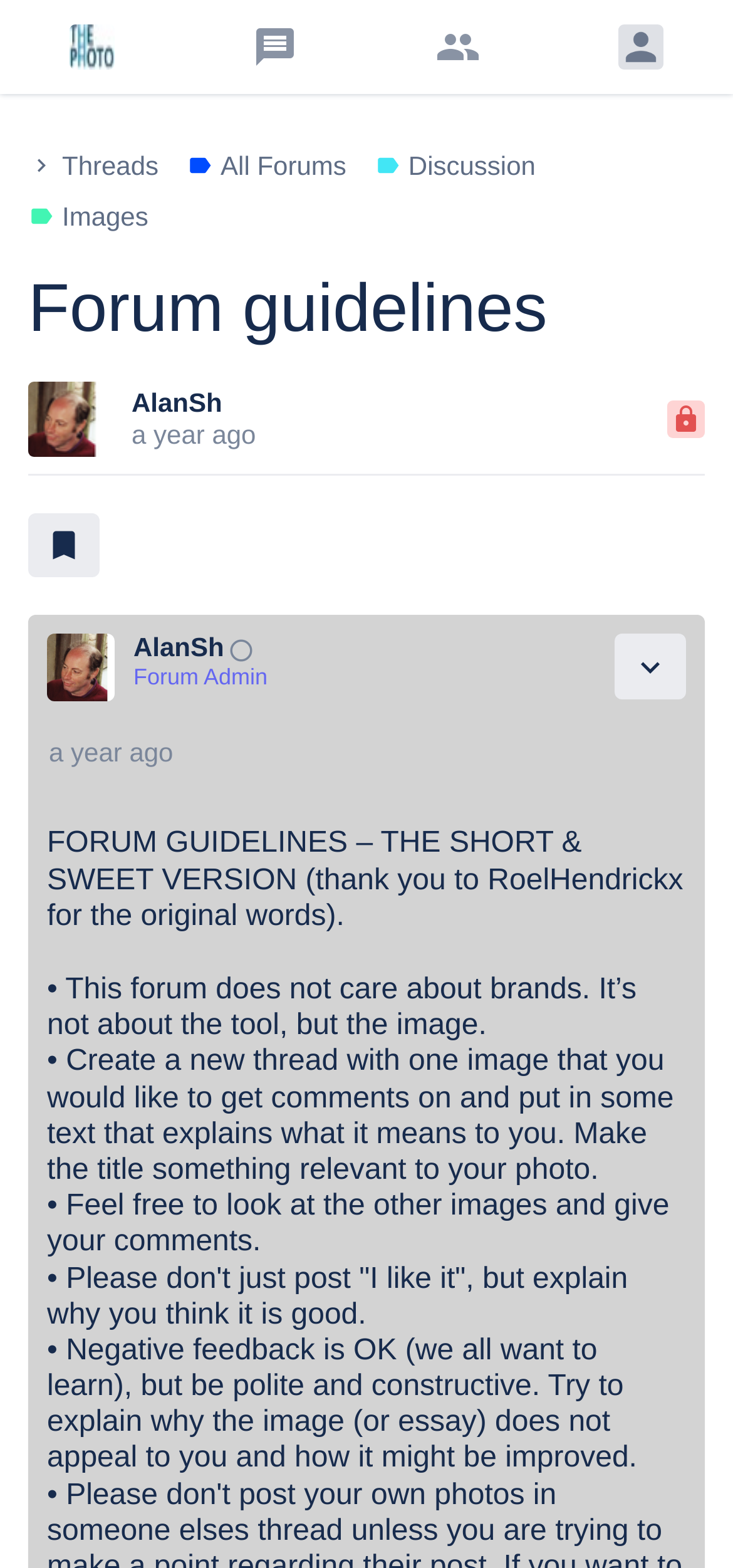Locate the bounding box coordinates of the item that should be clicked to fulfill the instruction: "go to threads".

[0.038, 0.096, 0.216, 0.116]